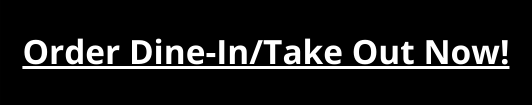What is the focus of the restaurant?
From the image, respond using a single word or phrase.

Accessibility and service